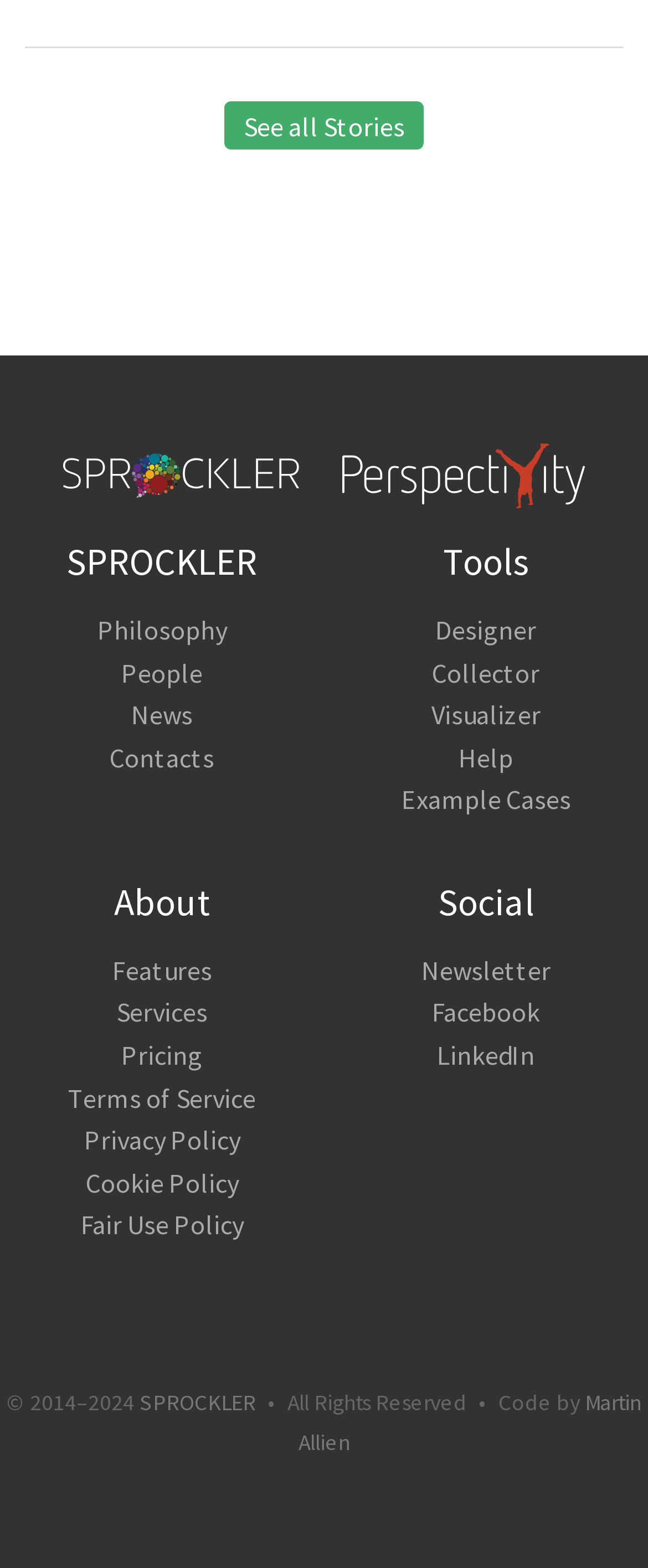Find the coordinates for the bounding box of the element with this description: "LinkedIn".

[0.674, 0.662, 0.826, 0.683]